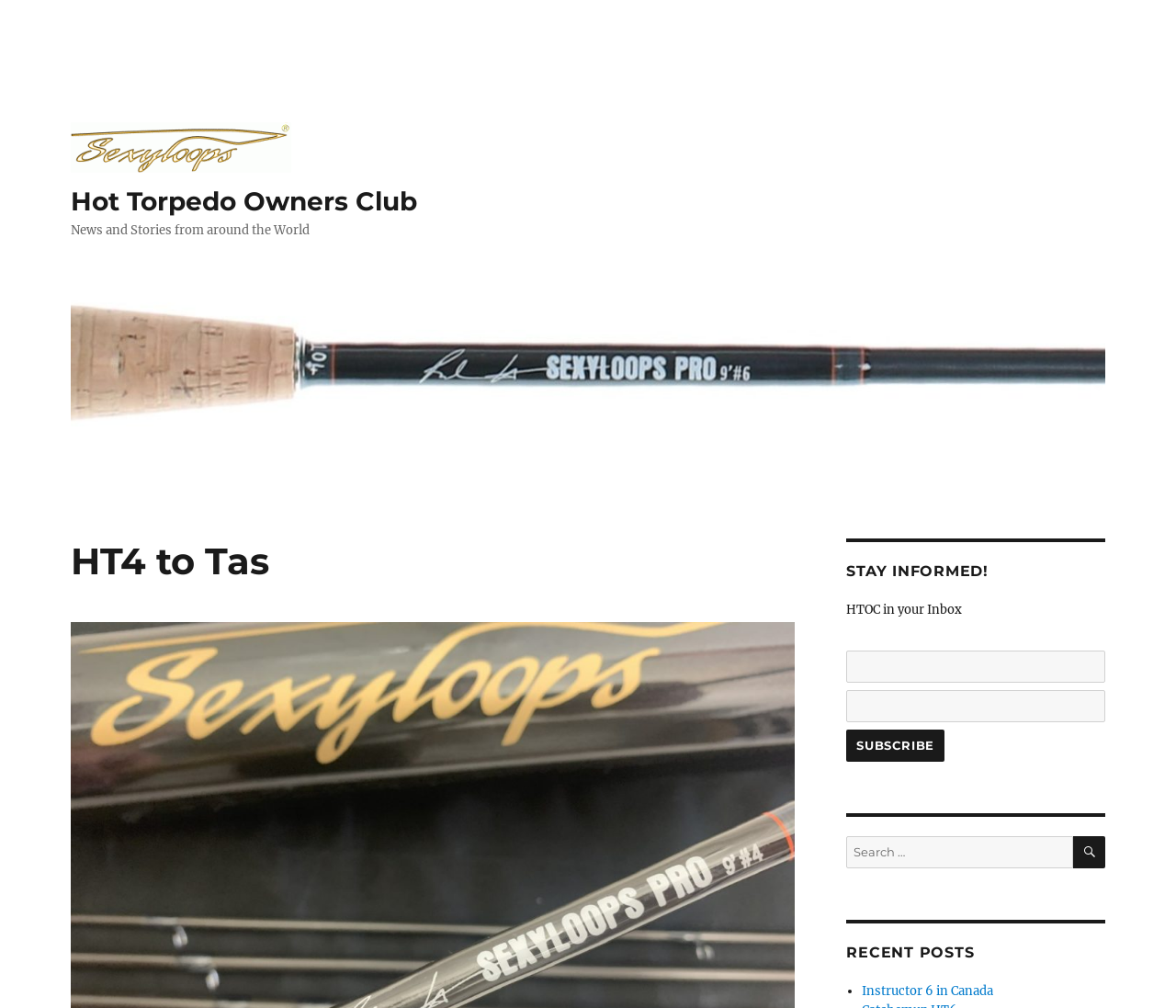Determine the bounding box coordinates for the element that should be clicked to follow this instruction: "Go to the HOME page". The coordinates should be given as four float numbers between 0 and 1, in the format [left, top, right, bottom].

None